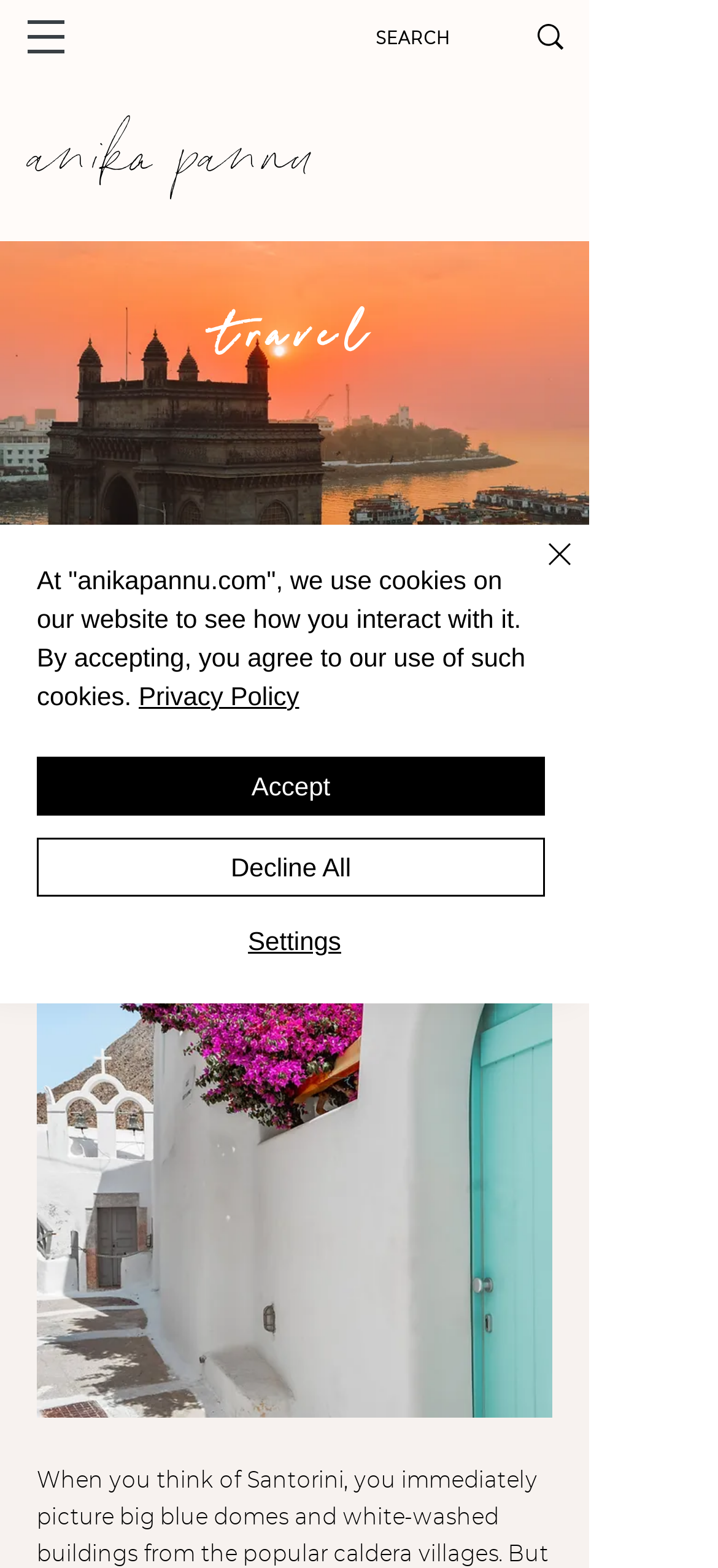Craft a detailed narrative of the webpage's structure and content.

This webpage is a travel blog by Anika Pannu, featuring travel inspiration, city guides, and recommendations on accommodations, dining, and drinks. At the top left corner, there is a navigation menu labeled "Site" with a button that has a popup menu. Below the navigation menu, there is a search bar with a magnifying glass icon and a search box labeled "SEARCH". 

On the top center of the page, there is a heading with Anika Pannu's name, accompanied by a link to her profile. Below her name, there is a large image of a travel guide, likely a Mumbai travel guide. 

To the right of the image, there are three headings: "travel", "TRAVEL WITH ME", and "Villages to Visit in Santorini". The last heading is accompanied by a link to an article about things to do in Santorini, which includes an image. 

At the bottom of the page, there is a cookie policy alert with a message about the website's use of cookies. The alert includes links to the Privacy Policy and buttons to accept, decline, or customize cookie settings. There is also a "Close" button with a cross icon to dismiss the alert.